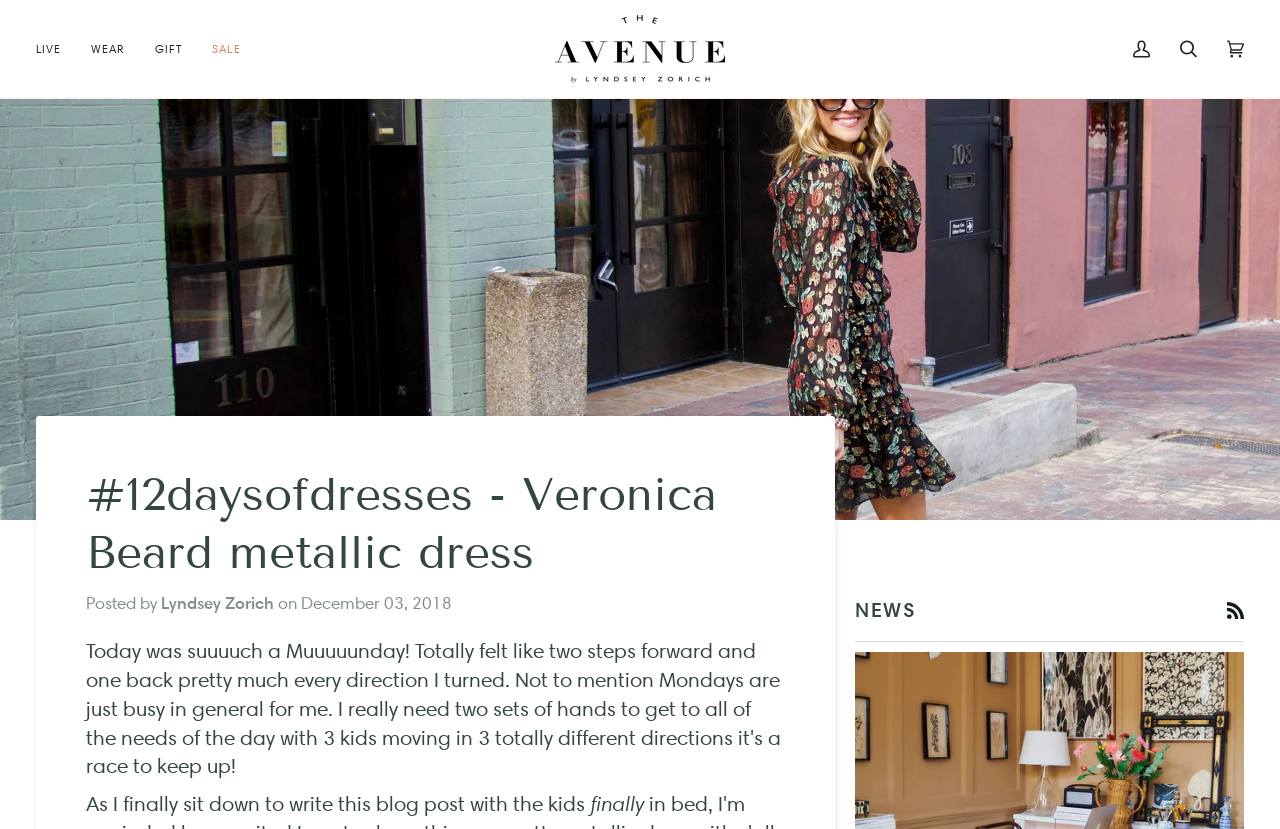Determine the main heading of the webpage and generate its text.

#12daysofdresses - Veronica Beard metallic dress